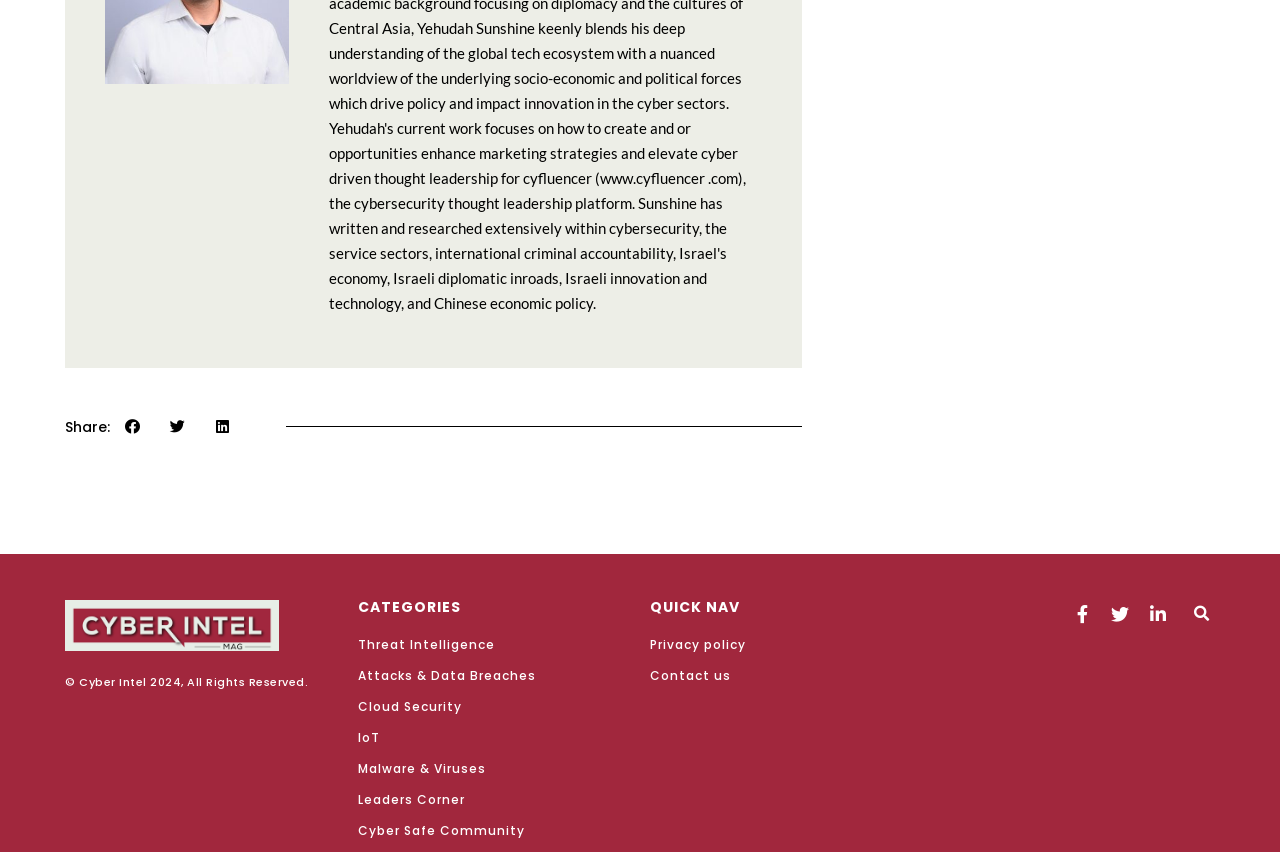Answer the following query concisely with a single word or phrase:
What is the copyright year?

2024